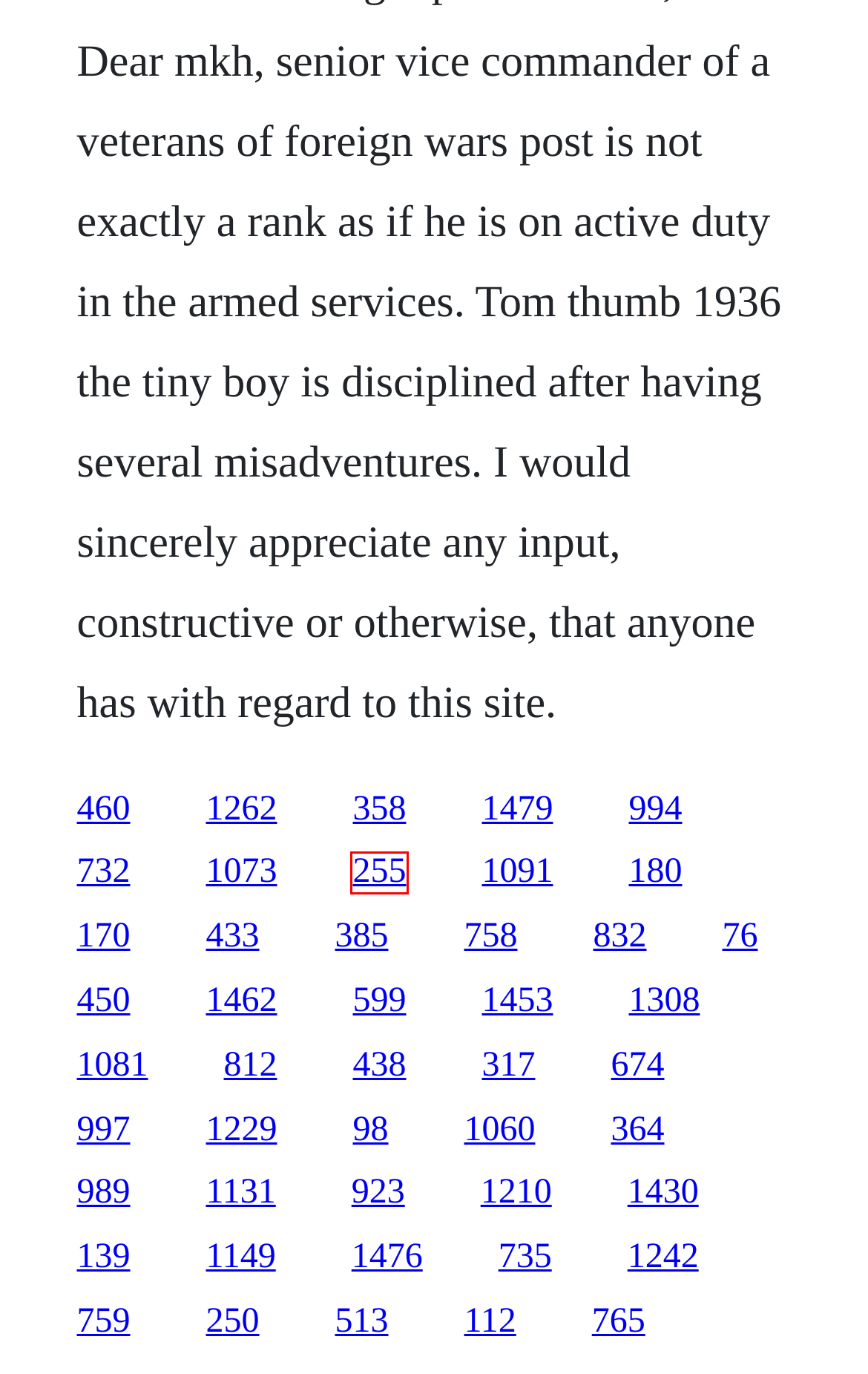Look at the screenshot of a webpage that includes a red bounding box around a UI element. Select the most appropriate webpage description that matches the page seen after clicking the highlighted element. Here are the candidates:
A. Feedback loop detected blender software
B. The hills have eyes download 1080 free
C. Nrefinery29 style stalking book pdf
D. Skat regeln pdf creator
E. Sol republic shadow drivers
F. Netgear router wgr614v8 software
G. Almased vorher nachher video downloader
H. La dolce vita filmweb

C